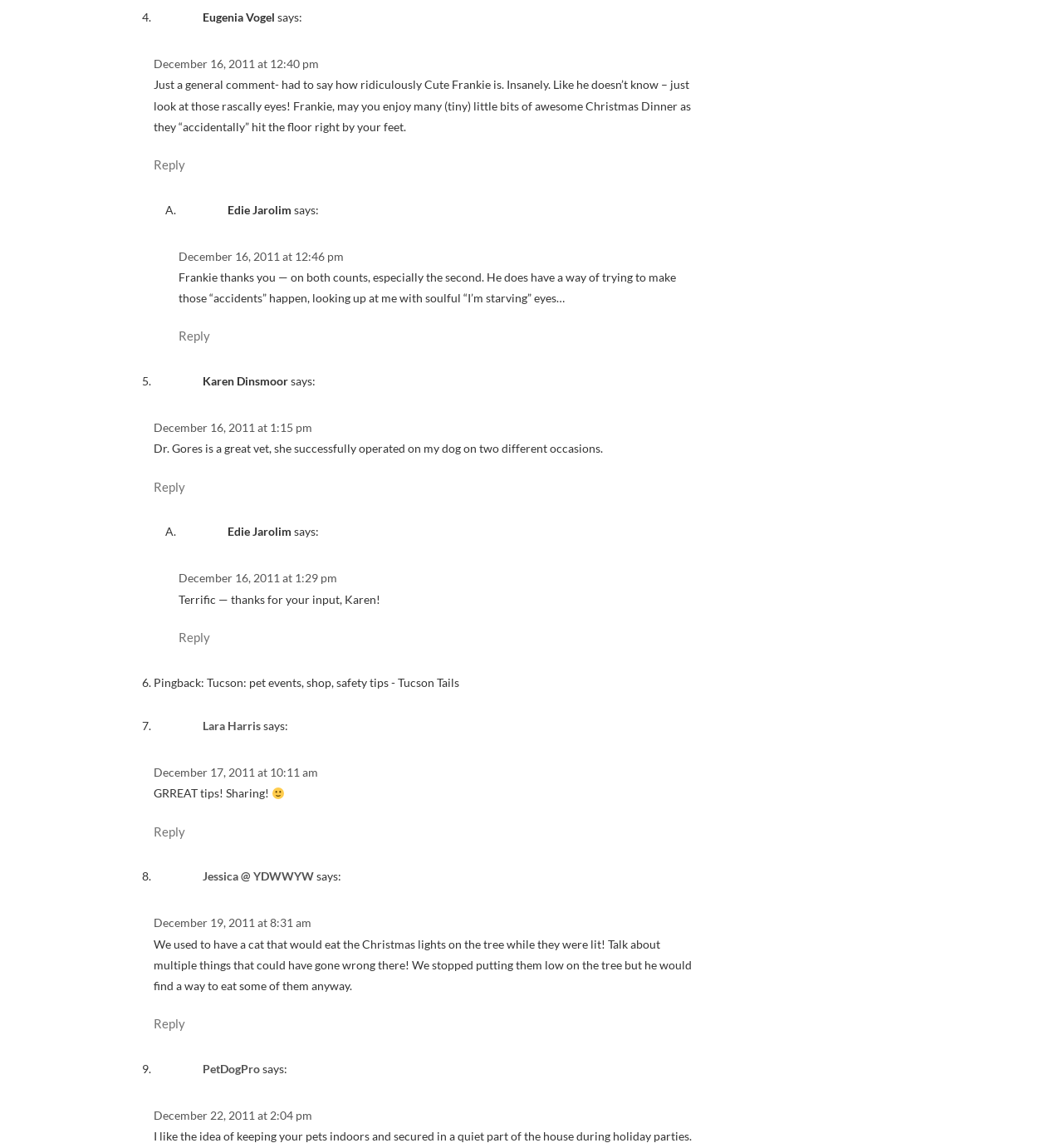Please identify the bounding box coordinates of the element on the webpage that should be clicked to follow this instruction: "Reply to Lara Harris". The bounding box coordinates should be given as four float numbers between 0 and 1, formatted as [left, top, right, bottom].

[0.145, 0.717, 0.174, 0.731]